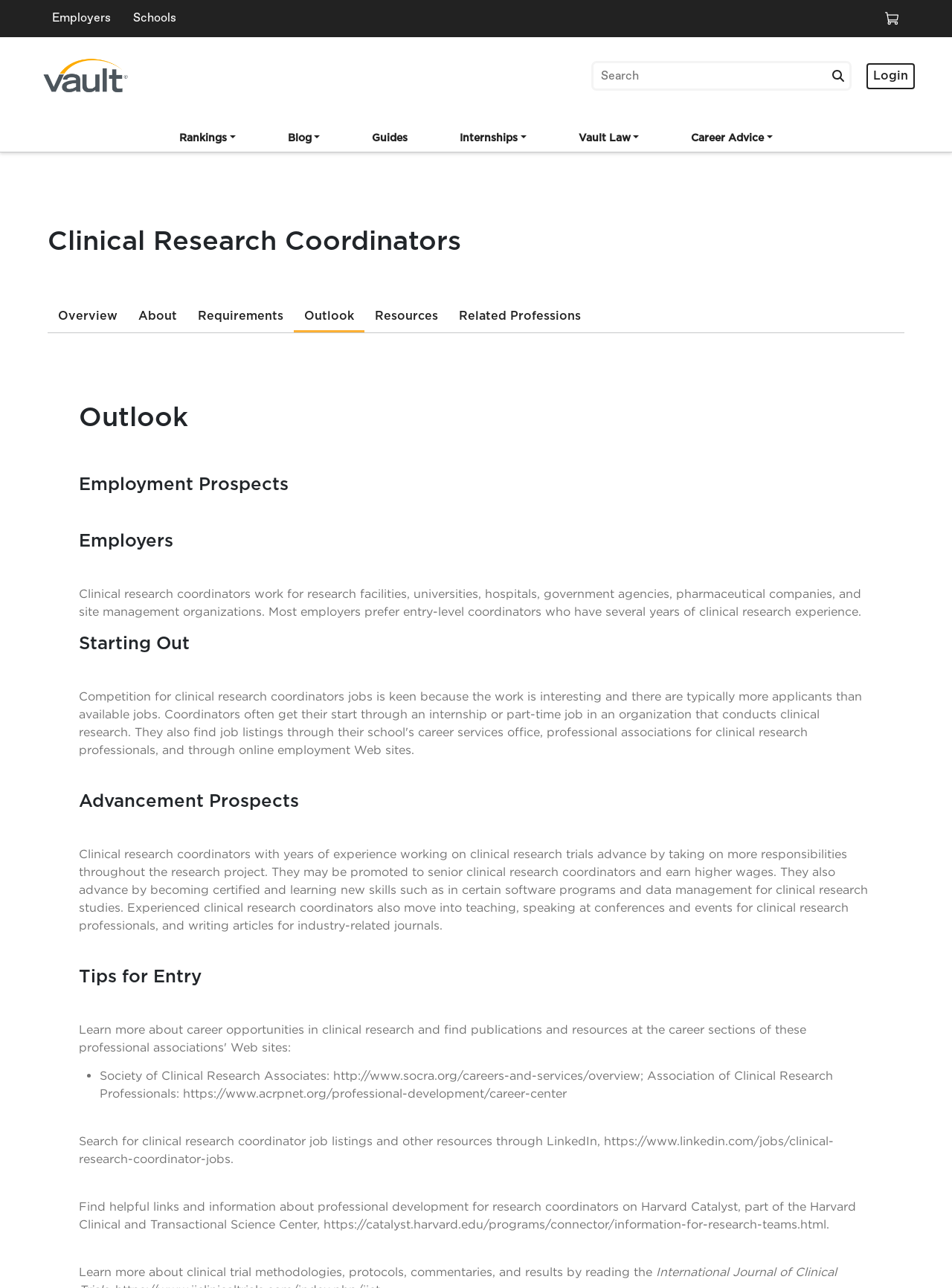Find the bounding box coordinates of the element's region that should be clicked in order to follow the given instruction: "Click the 'Logo' link". The coordinates should consist of four float numbers between 0 and 1, i.e., [left, top, right, bottom].

[0.039, 0.04, 0.141, 0.078]